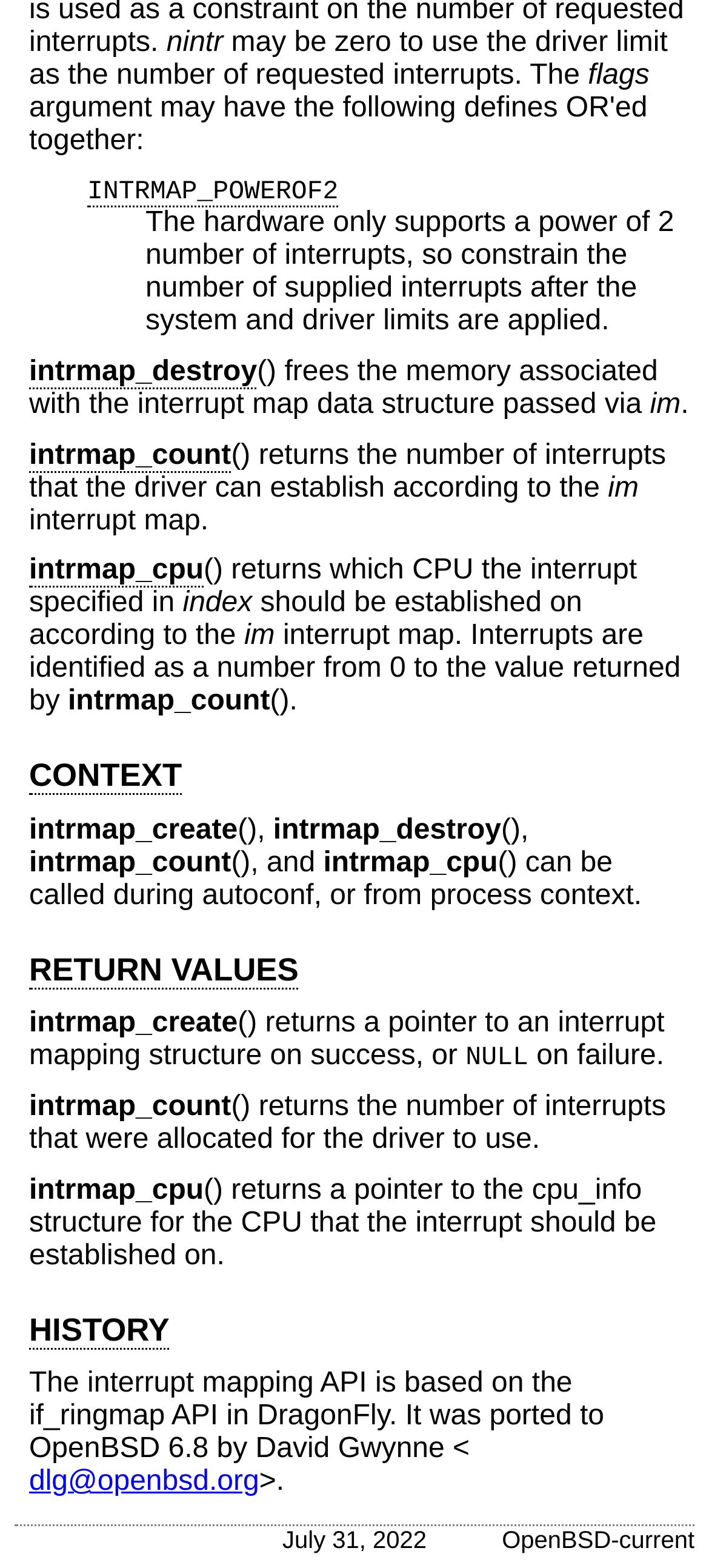Identify the bounding box coordinates of the section to be clicked to complete the task described by the following instruction: "click on the link 'CONTEXT'". The coordinates should be four float numbers between 0 and 1, formatted as [left, top, right, bottom].

[0.041, 0.483, 0.257, 0.507]